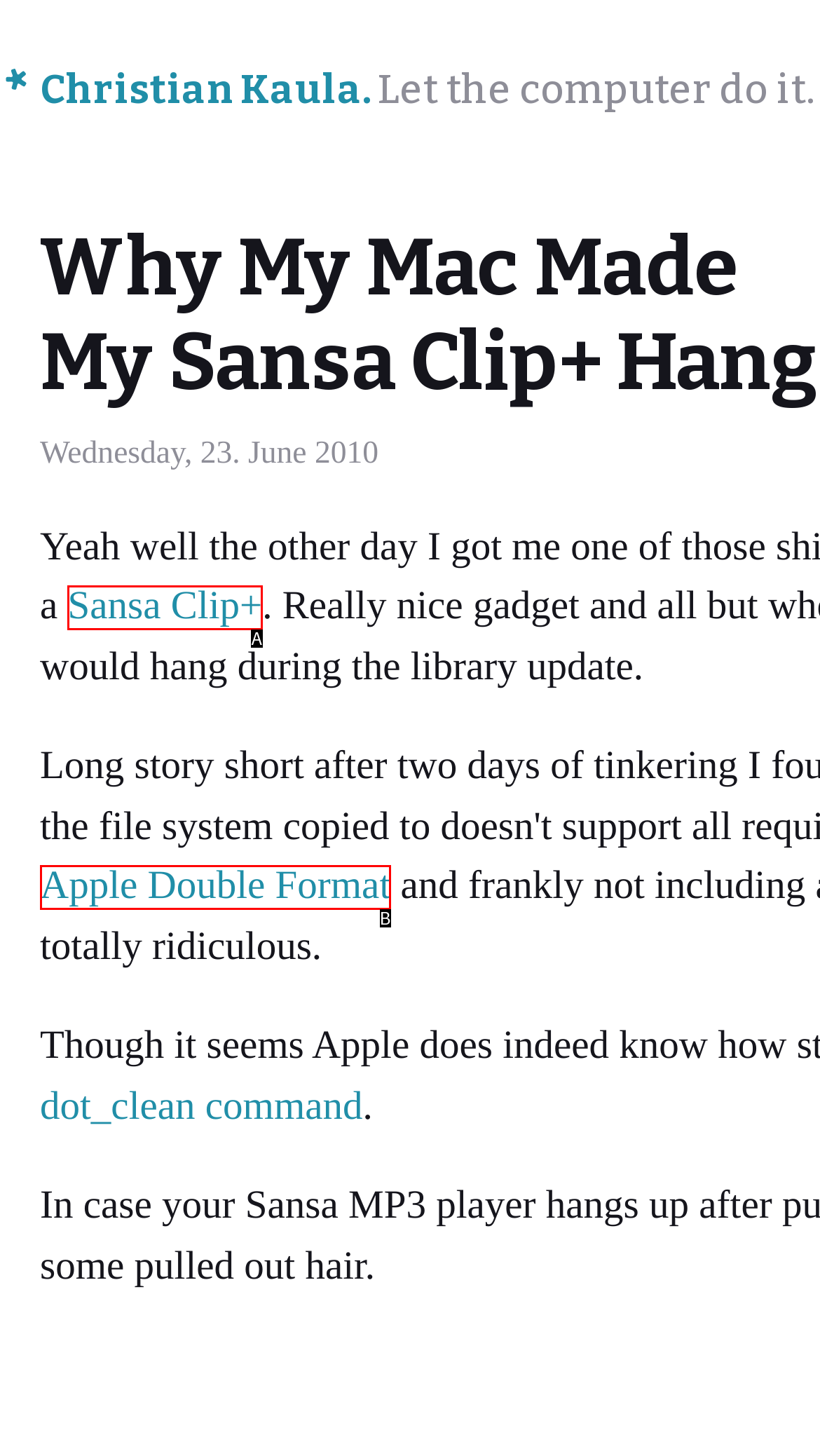Determine which option matches the description: Apple Double Format. Answer using the letter of the option.

B